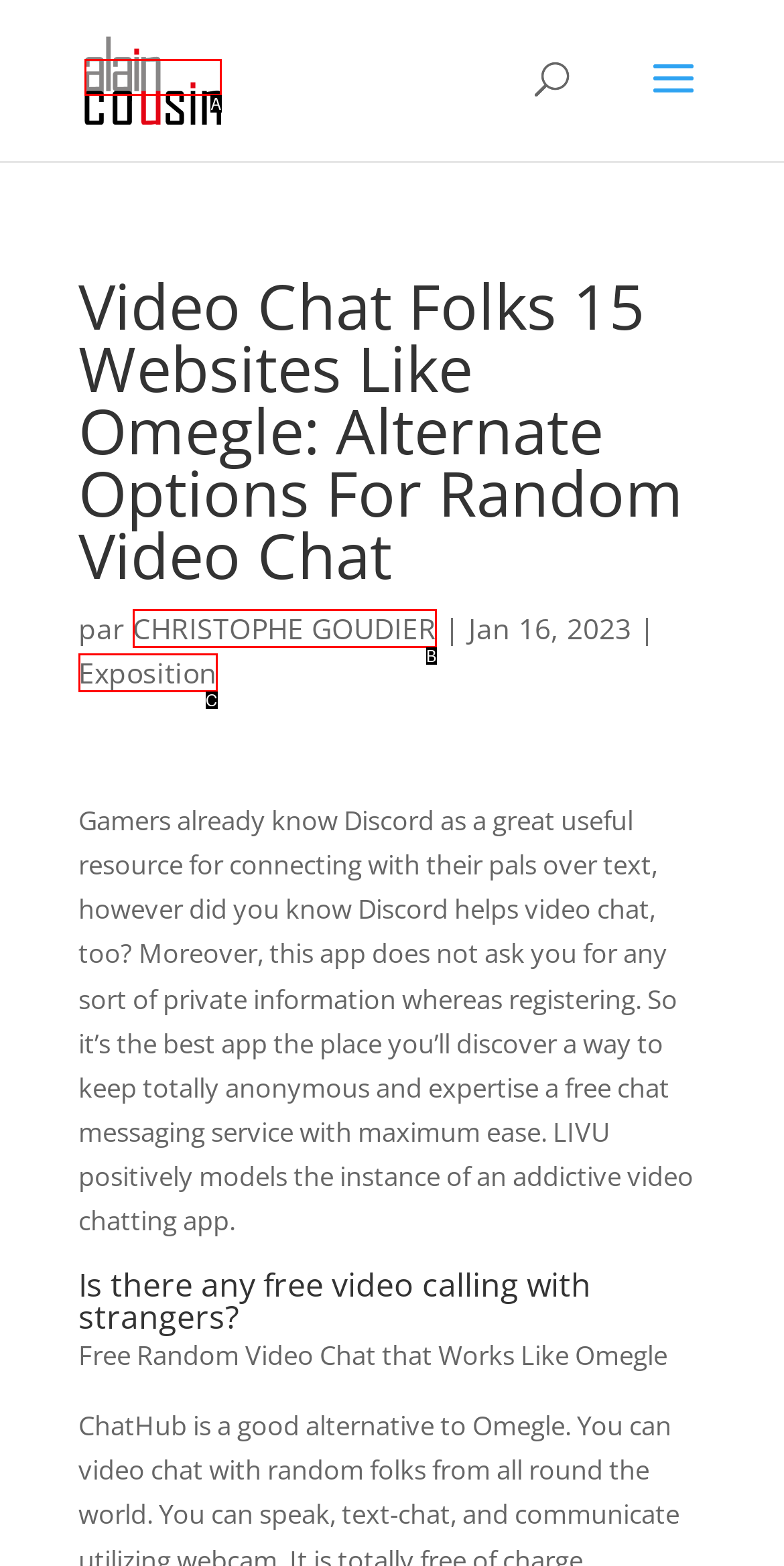Given the description: Exposition, pick the option that matches best and answer with the corresponding letter directly.

C